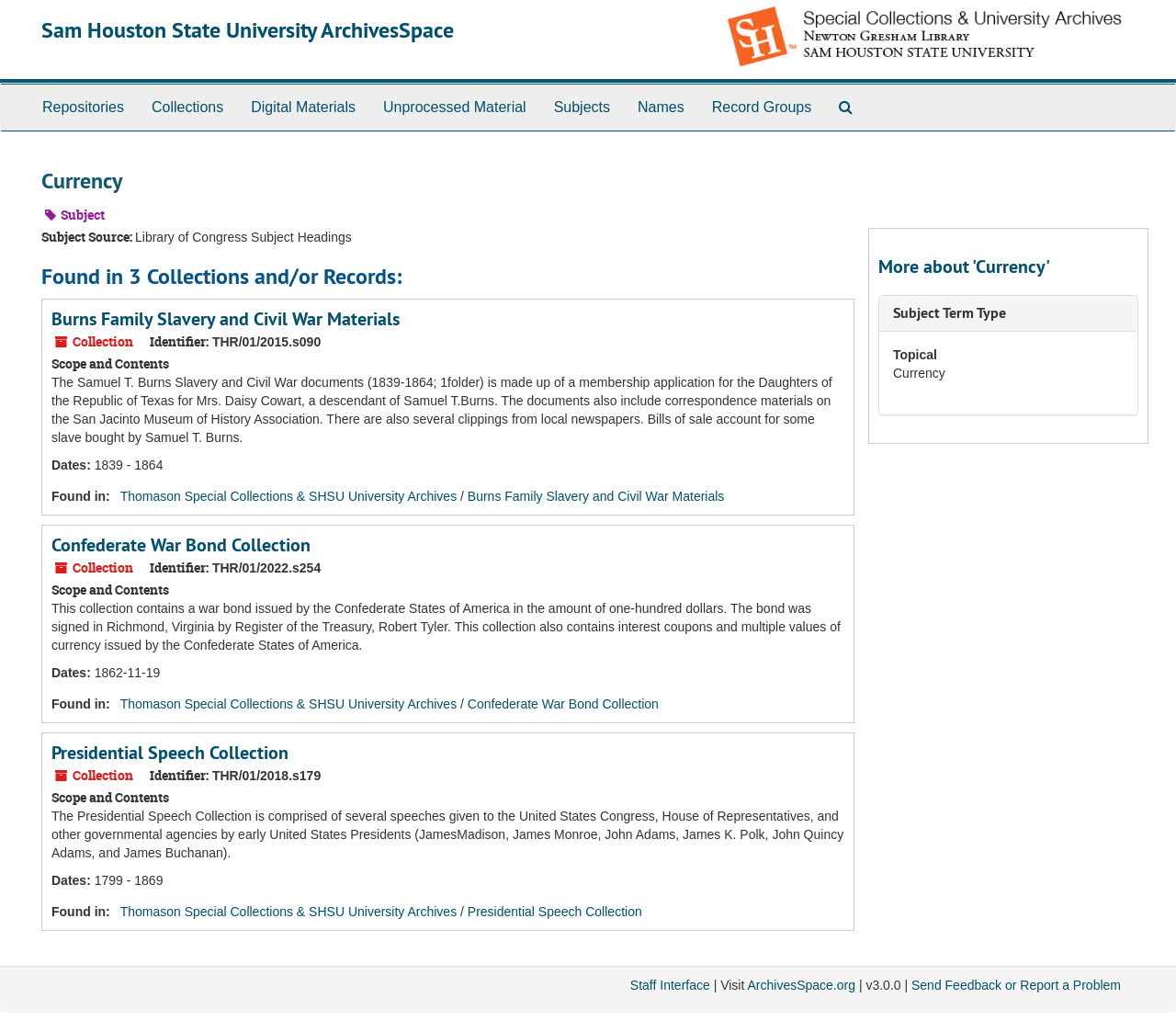What is the identifier of the 'Burns Family Slavery and Civil War Materials' collection?
Analyze the image and provide a thorough answer to the question.

I found the answer by looking at the static text element 'Identifier:' and its corresponding value 'THR/01/2015.s090' which is associated with the 'Burns Family Slavery and Civil War Materials' collection.